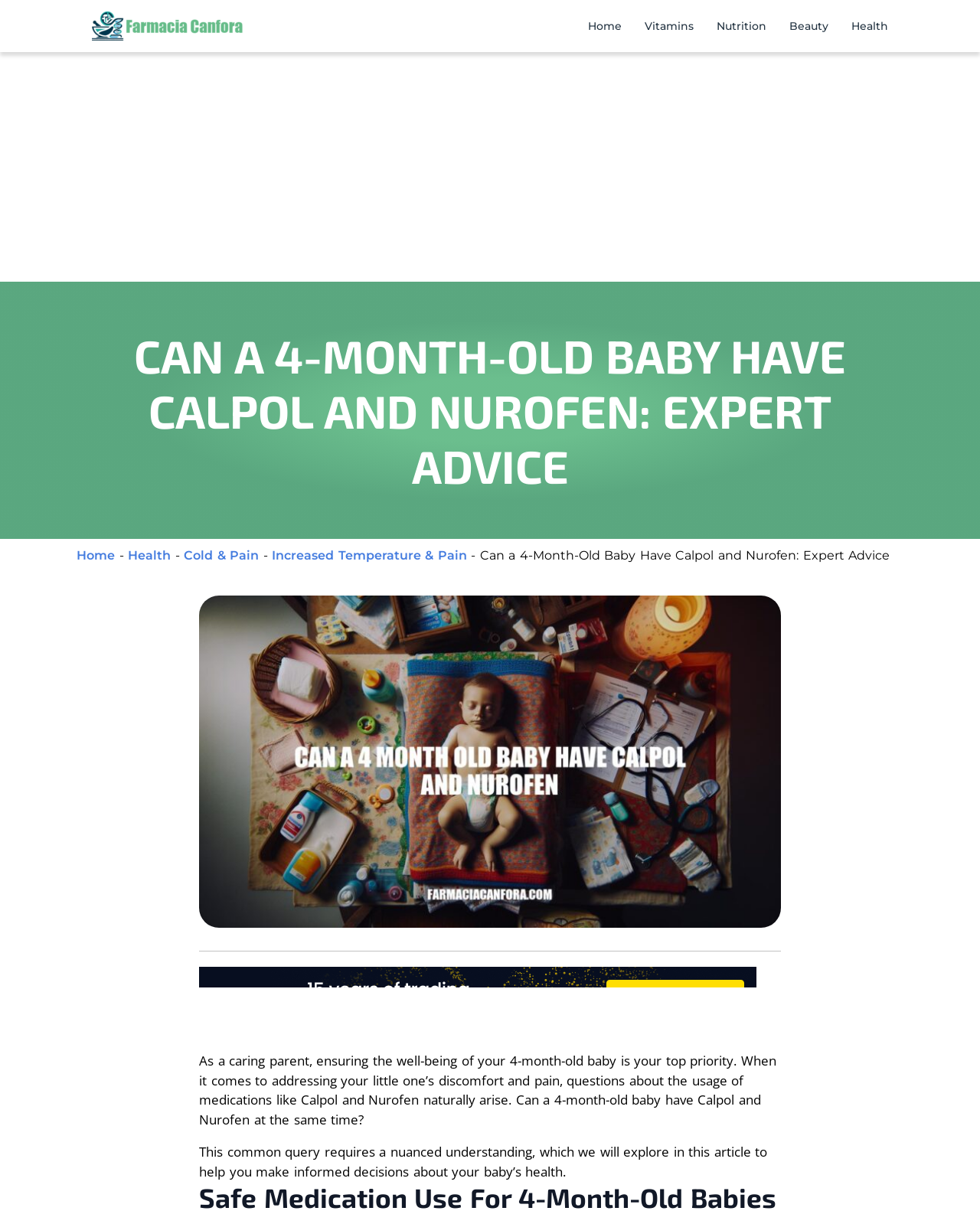Determine the bounding box coordinates for the area that needs to be clicked to fulfill this task: "View the image about Calpol and Nurofen". The coordinates must be given as four float numbers between 0 and 1, i.e., [left, top, right, bottom].

[0.203, 0.487, 0.797, 0.758]